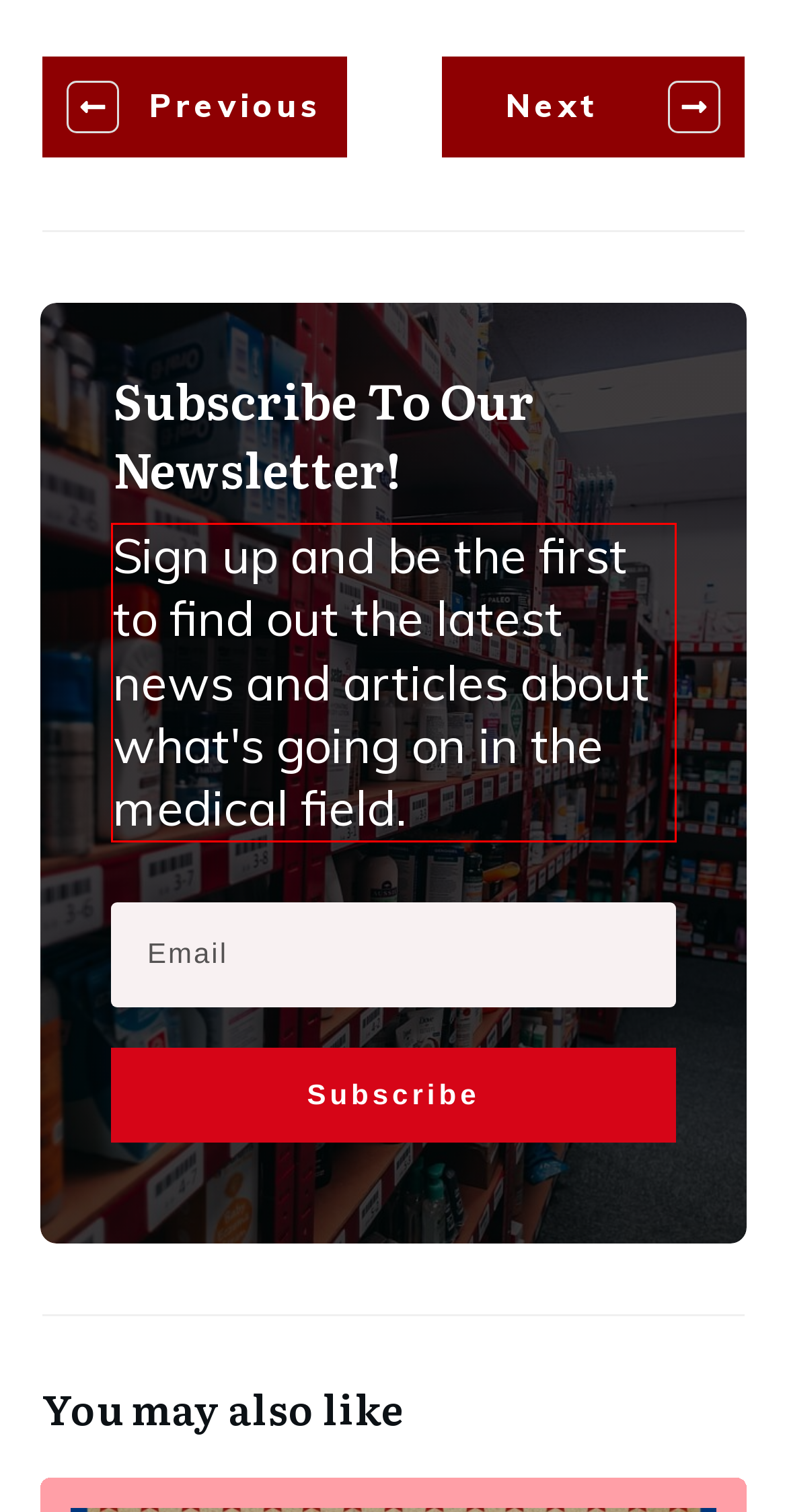From the provided screenshot, extract the text content that is enclosed within the red bounding box.

Sign up and be the first to find out the latest news and articles about what's going on in the medical field.